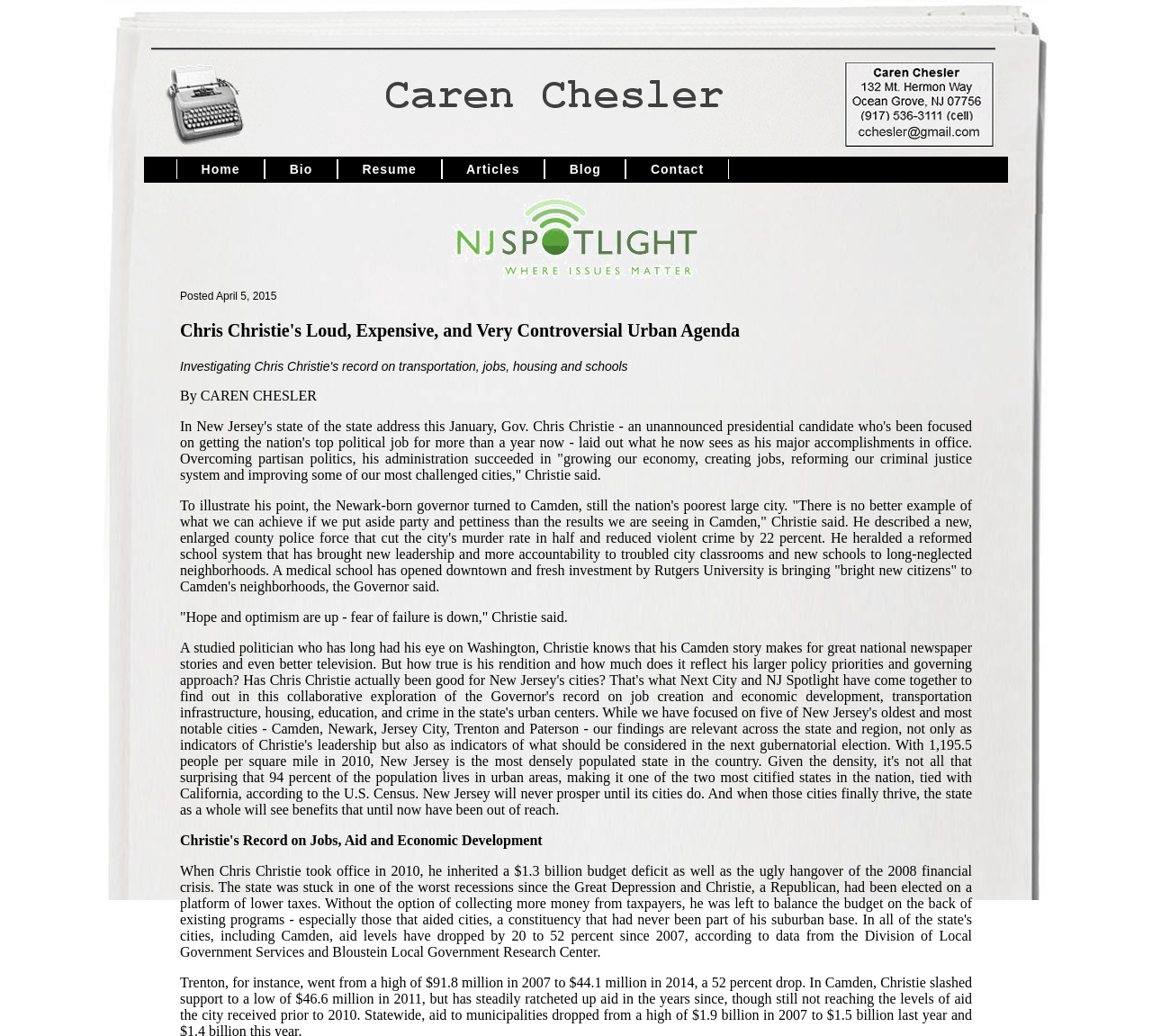Return the bounding box coordinates of the UI element that corresponds to this description: "Get Started". The coordinates must be given as four float numbers in the range of 0 and 1, [left, top, right, bottom].

None